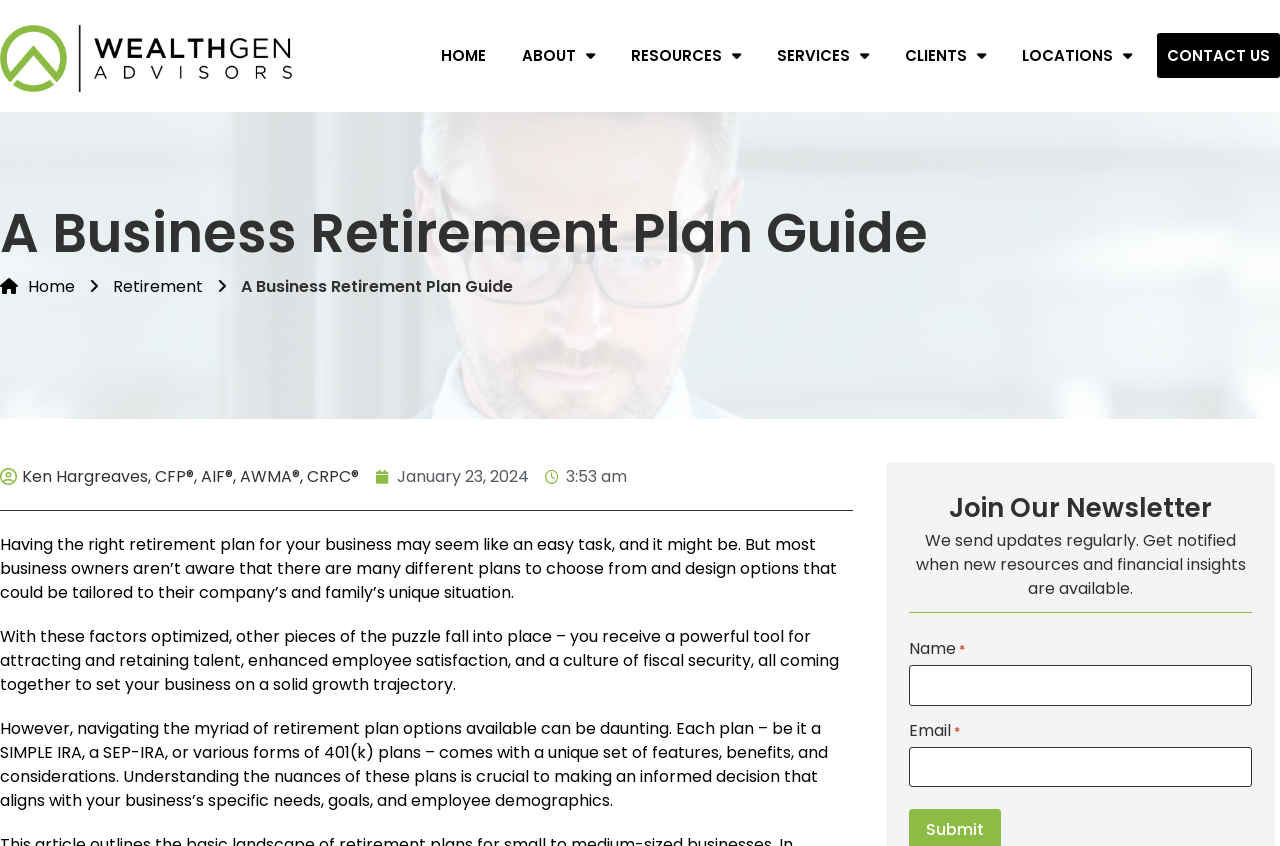Locate the bounding box coordinates of the region to be clicked to comply with the following instruction: "Enter your name in the newsletter subscription". The coordinates must be four float numbers between 0 and 1, in the form [left, top, right, bottom].

[0.71, 0.787, 0.978, 0.834]